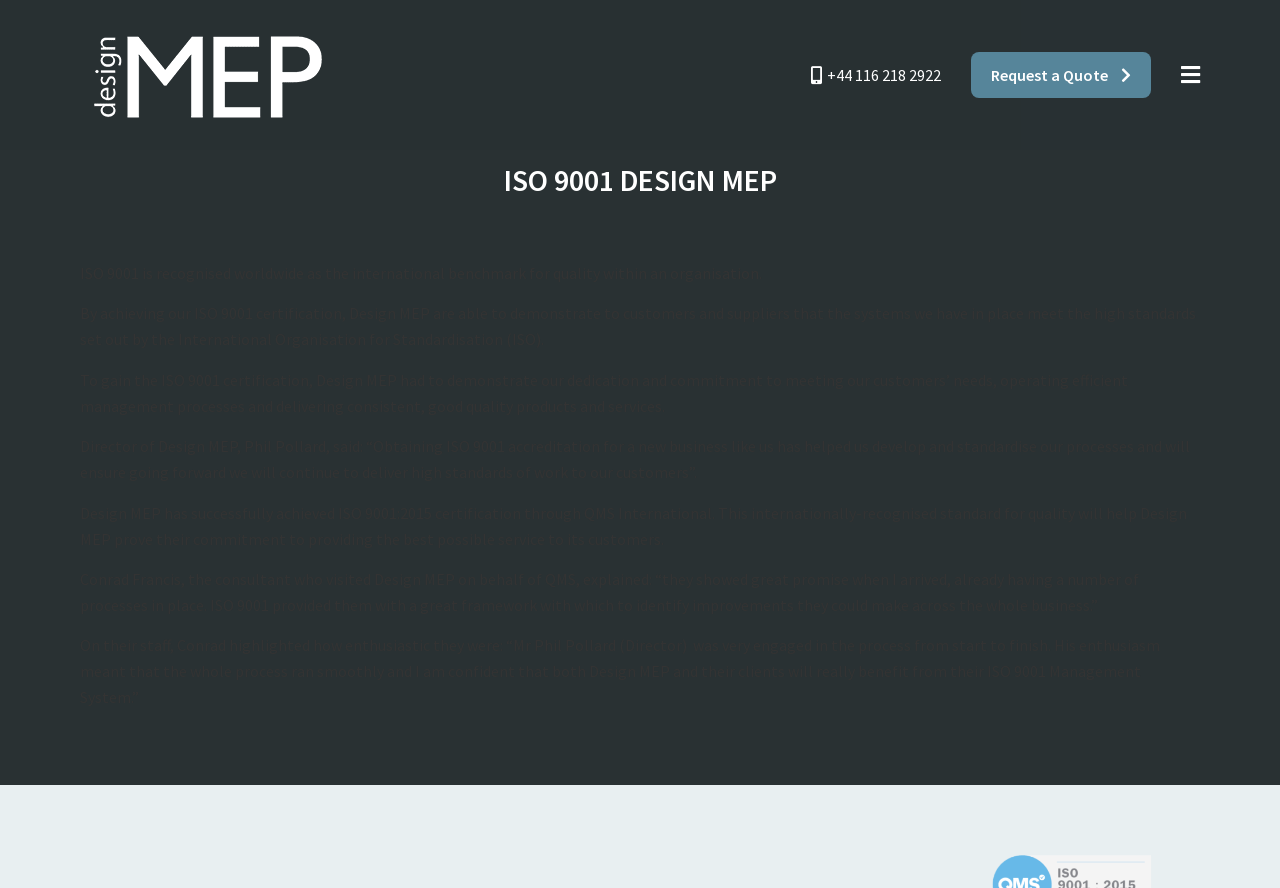Describe all the significant parts and information present on the webpage.

The webpage is about ISO 9001 certification, specifically Design MEP's achievement of this international benchmark for quality. At the top left, there is a link with no text, followed by a phone number link "+44 116 218 2922" to the right. Further to the right, there is a "Request a Quote" link. On the top right corner, there is a generic element with a popup menu.

Below these links, the main content begins with a heading "ISO 9001 DESIGN MEP" in a prominent position. Underneath the heading, there are five paragraphs of text that describe the significance of ISO 9001 certification, how Design MEP achieved it, and the benefits it brings to the company and its customers. The text is arranged in a single column, with each paragraph following the previous one.

The first paragraph explains that ISO 9001 is a worldwide recognized benchmark for quality within an organization. The second paragraph describes how Design MEP demonstrated its commitment to meeting customer needs and delivering high-quality products and services to achieve the certification. The third paragraph quotes the Director of Design MEP, Phil Pollard, on the benefits of obtaining ISO 9001 accreditation. The fourth paragraph announces that Design MEP has successfully achieved ISO 9001:2015 certification through QMS International. The fifth and final paragraph quotes the consultant who visited Design MEP, Conrad Francis, on the company's enthusiasm and commitment to the certification process.